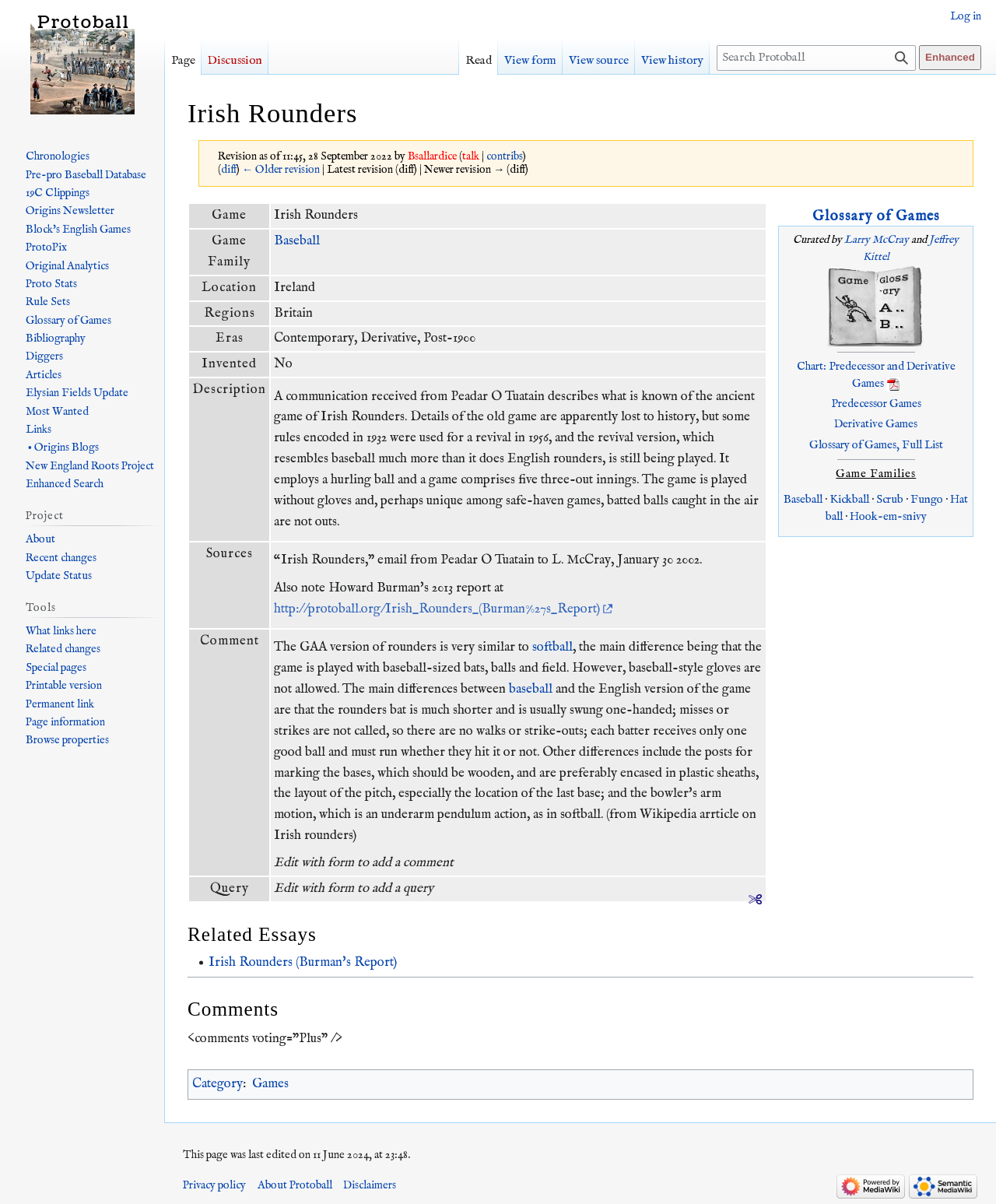Please indicate the bounding box coordinates for the clickable area to complete the following task: "Check the revisions made by Bsallardice". The coordinates should be specified as four float numbers between 0 and 1, i.e., [left, top, right, bottom].

[0.409, 0.124, 0.459, 0.136]